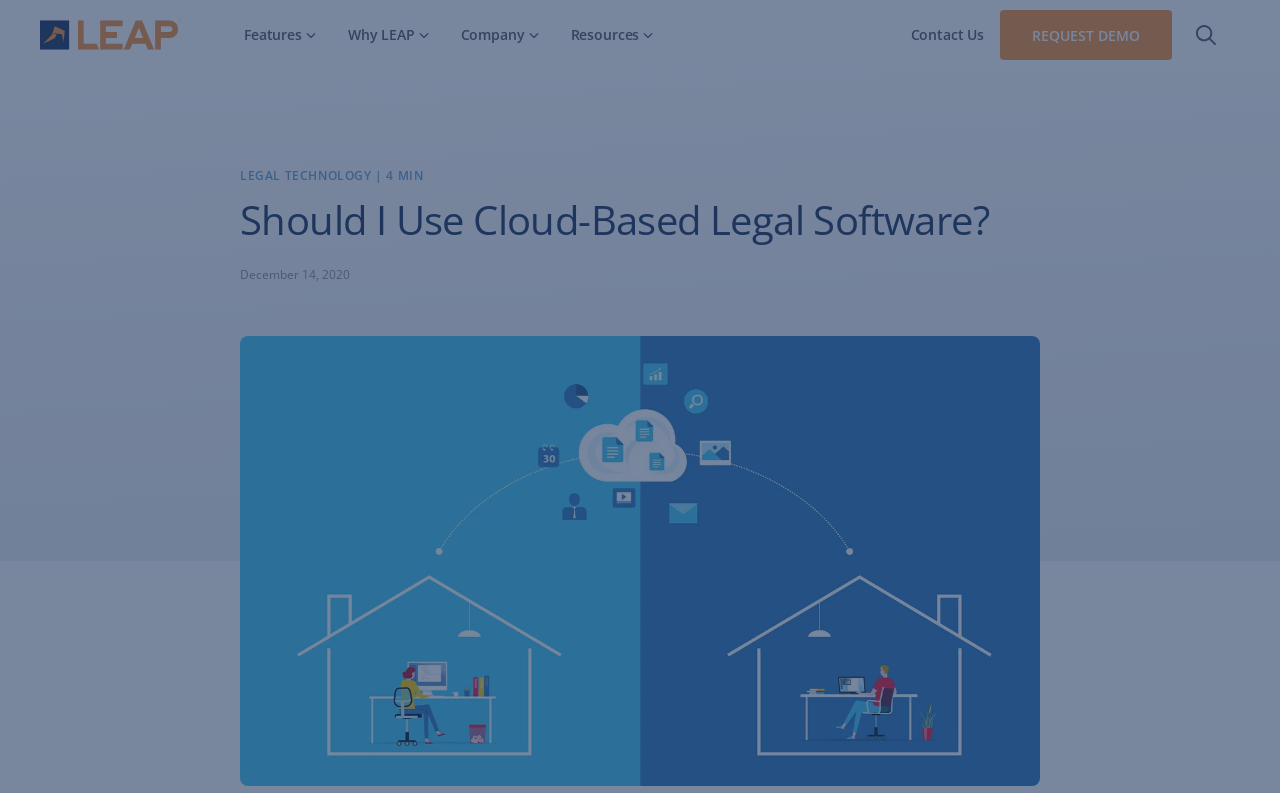Can you give a detailed response to the following question using the information from the image? When was the article published?

The publication date of the article is explicitly stated as December 14, 2020, below the heading.